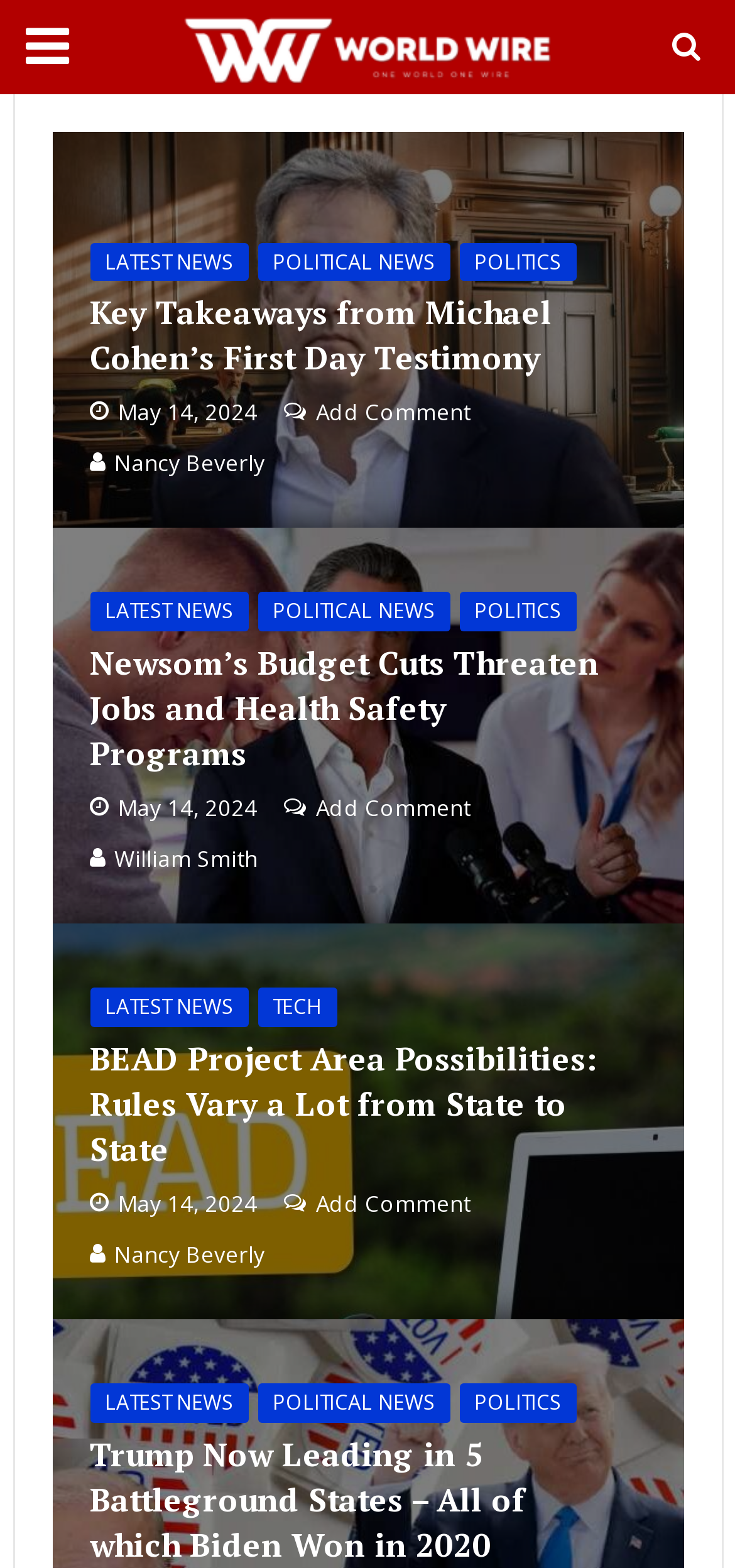Pinpoint the bounding box coordinates of the area that should be clicked to complete the following instruction: "View previous image". The coordinates must be given as four float numbers between 0 and 1, i.e., [left, top, right, bottom].

None